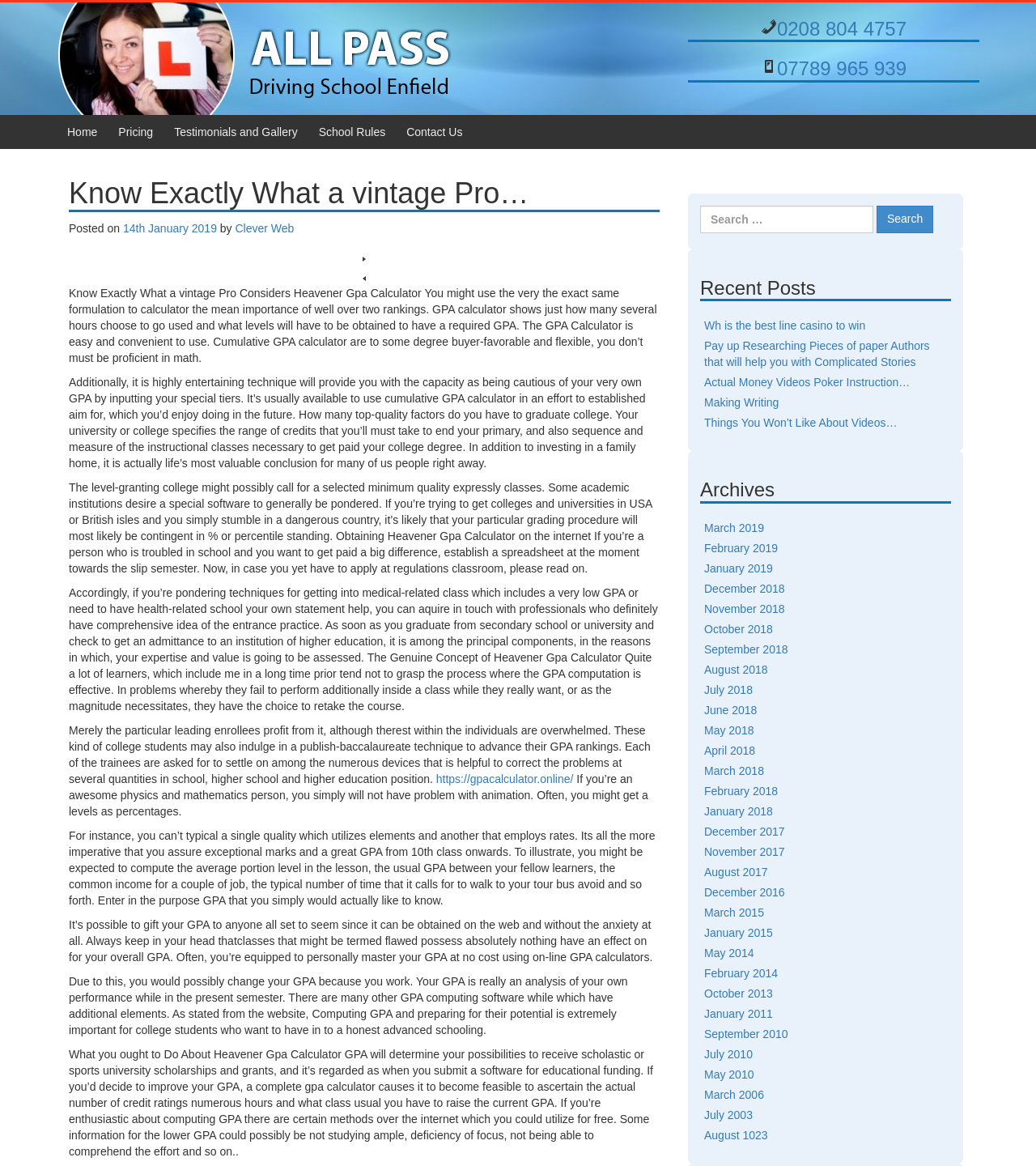What is the GPA calculator used for?
Identify the answer in the screenshot and reply with a single word or phrase.

To calculate the mean importance of well over two rankings